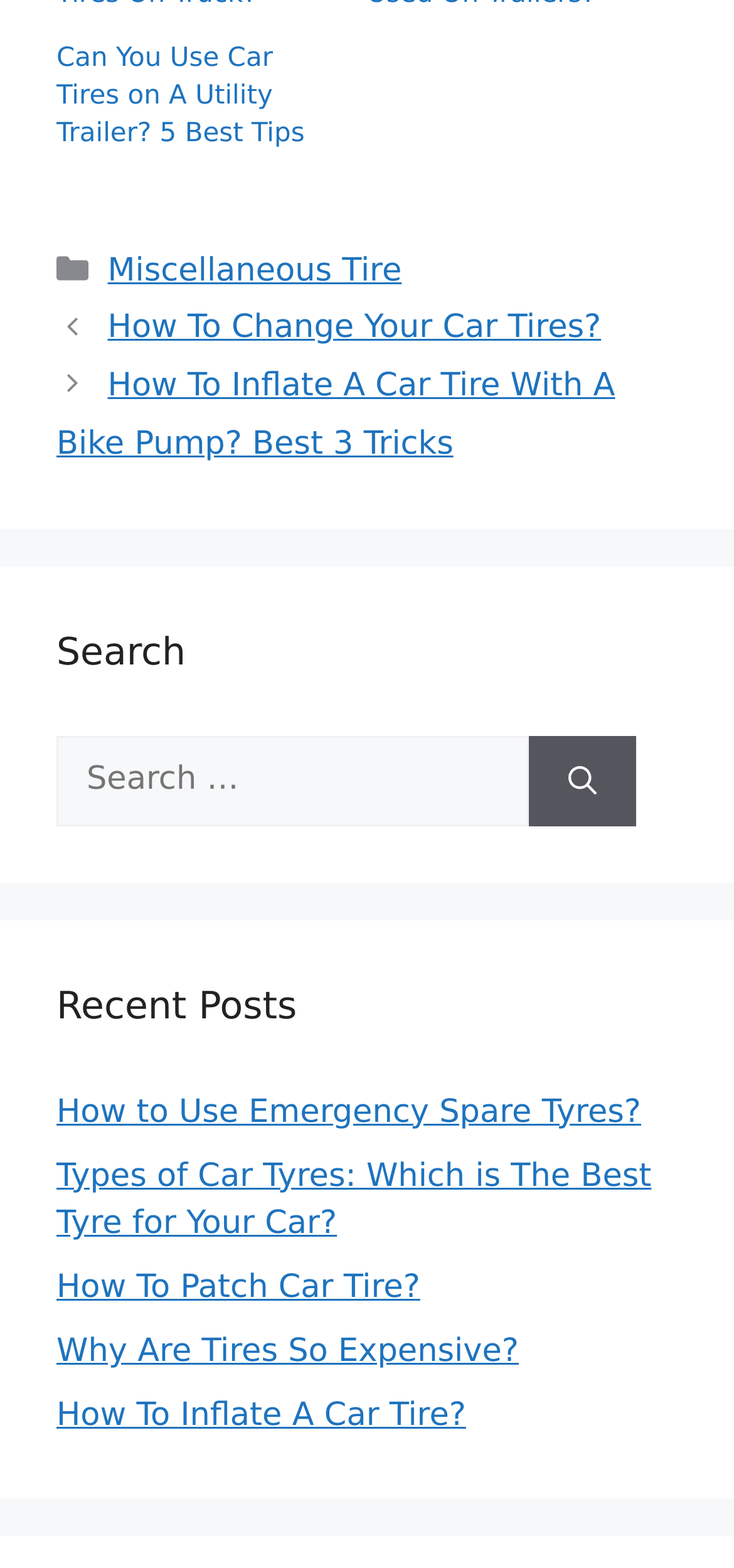Extract the bounding box coordinates for the UI element described as: "Why Are Tires So Expensive?".

[0.077, 0.85, 0.707, 0.874]